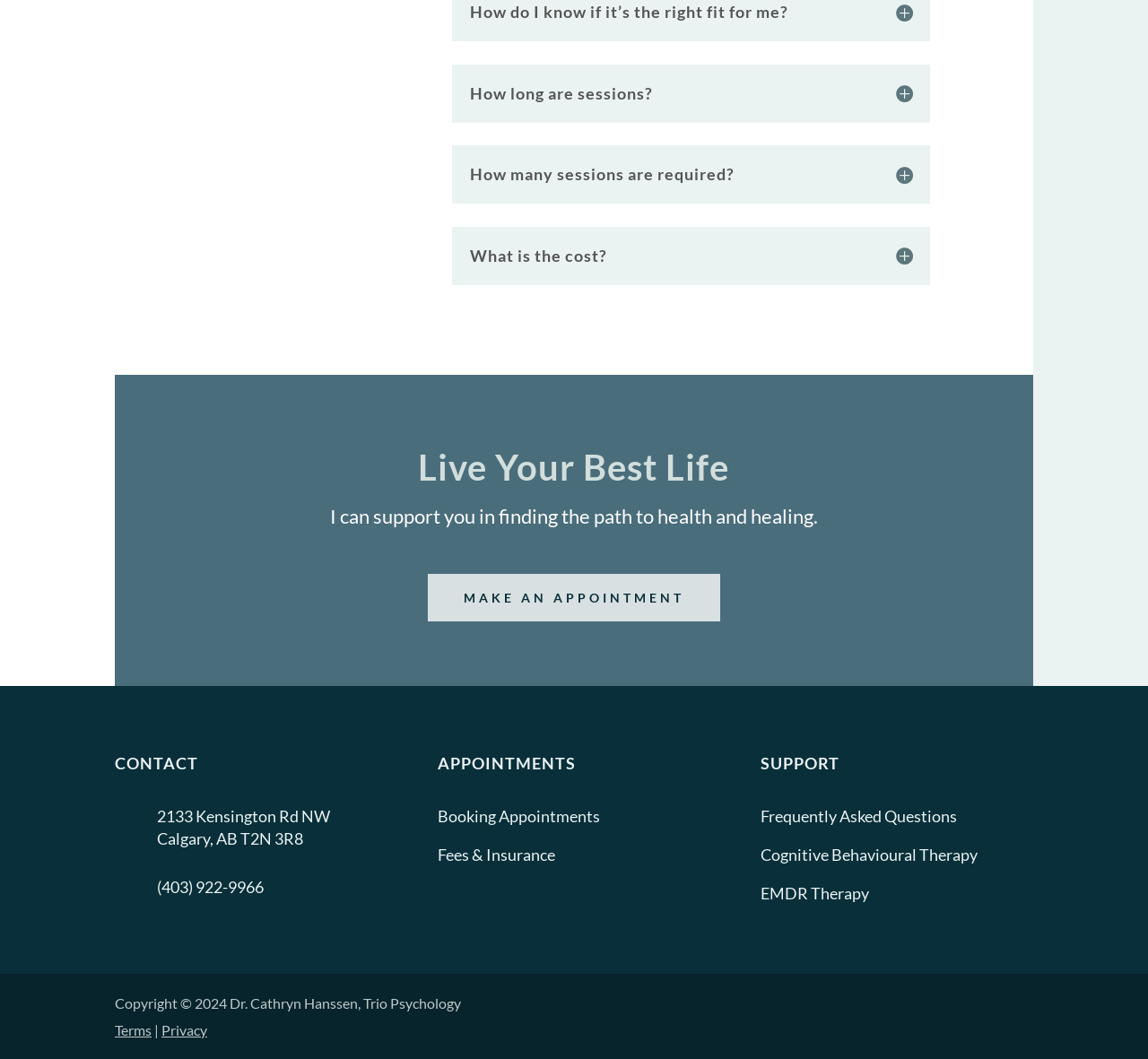What is the purpose of the 'MAKE AN APPOINTMENT' button?
Please respond to the question with as much detail as possible.

The 'MAKE AN APPOINTMENT' button is a call-to-action element on the webpage, and its purpose is to allow users to book an appointment with the psychologist or therapist, as indicated by the surrounding text and the overall theme of the webpage.